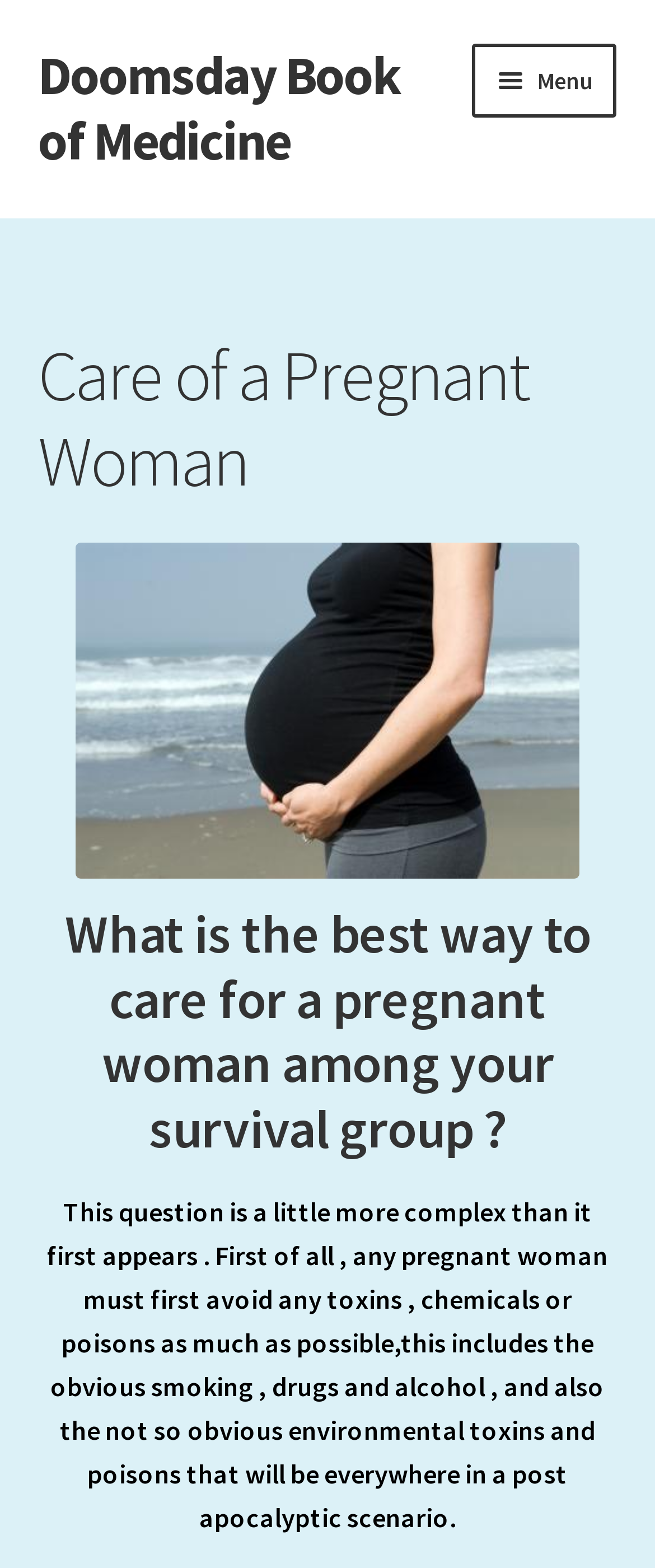Please locate the bounding box coordinates of the element that should be clicked to achieve the given instruction: "Visit the 'Doomsday Book of Medicine' homepage".

[0.058, 0.027, 0.612, 0.111]